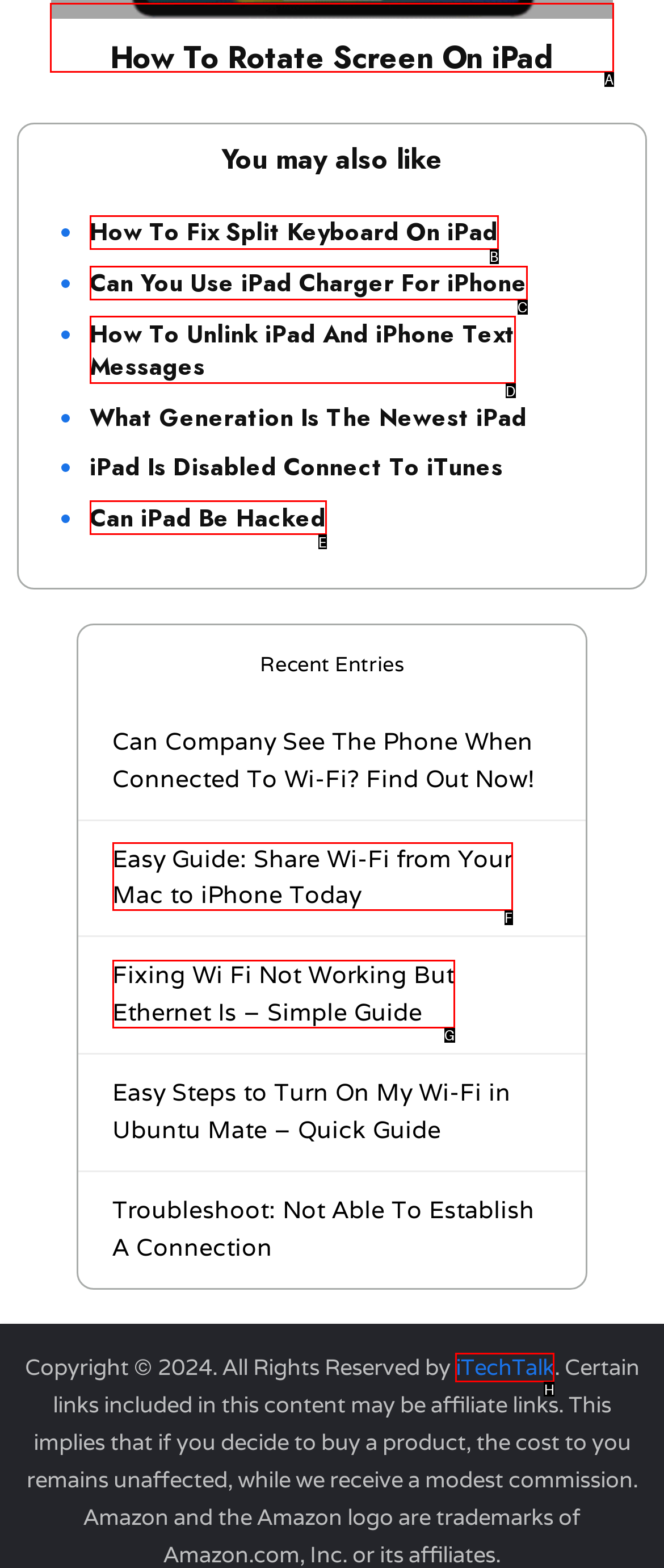To execute the task: Click on 'How To Rotate Screen On iPad', which one of the highlighted HTML elements should be clicked? Answer with the option's letter from the choices provided.

A